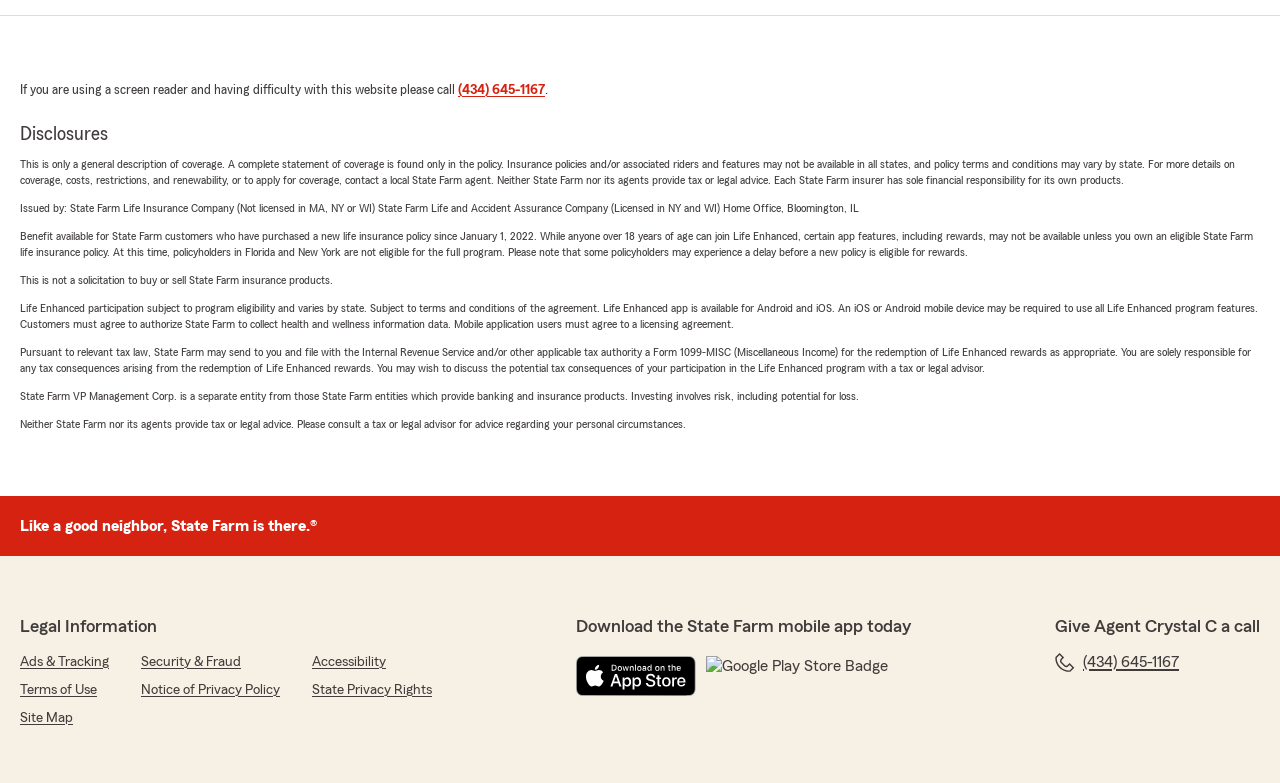Given the description of a UI element: "(434) 645-1167", identify the bounding box coordinates of the matching element in the webpage screenshot.

[0.824, 0.833, 0.921, 0.858]